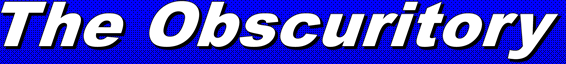What is the theme of the associated content?
Please use the visual content to give a single word or phrase answer.

obscure topics or media